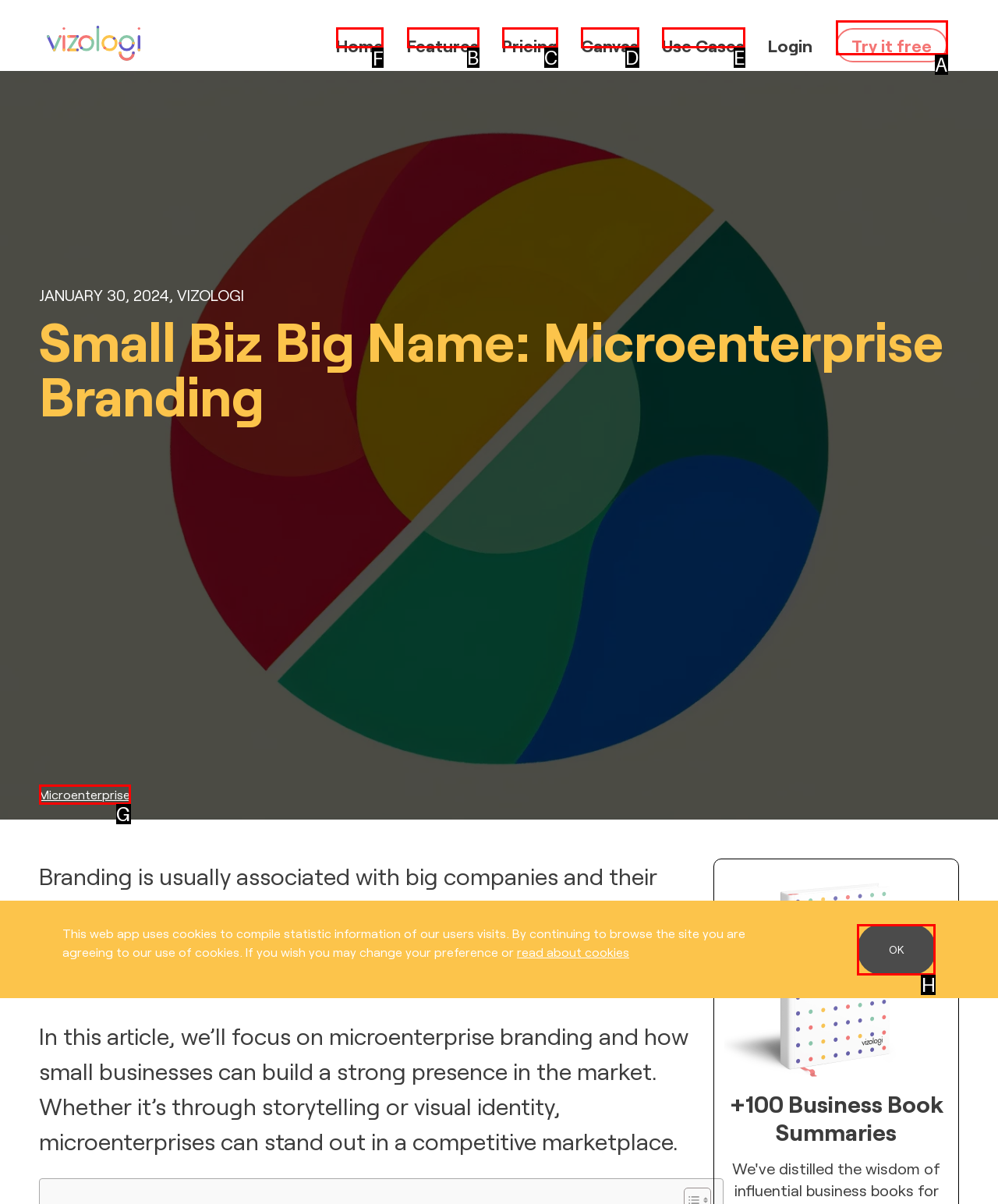Select the appropriate HTML element to click for the following task: Click the 'Home' link
Answer with the letter of the selected option from the given choices directly.

F